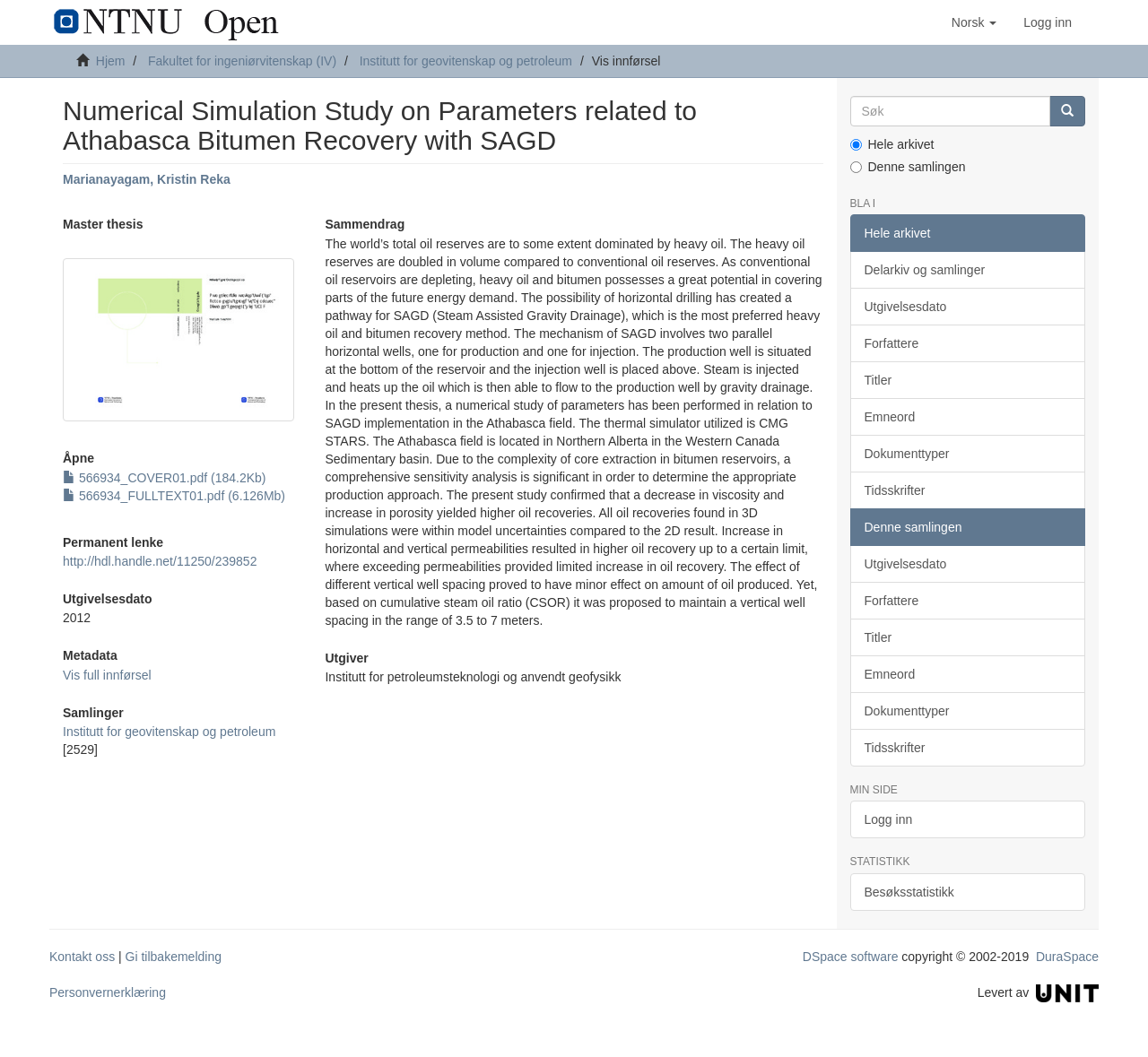Determine the bounding box coordinates for the area you should click to complete the following instruction: "View the '566934_COVER01.pdf' file".

[0.055, 0.445, 0.232, 0.458]